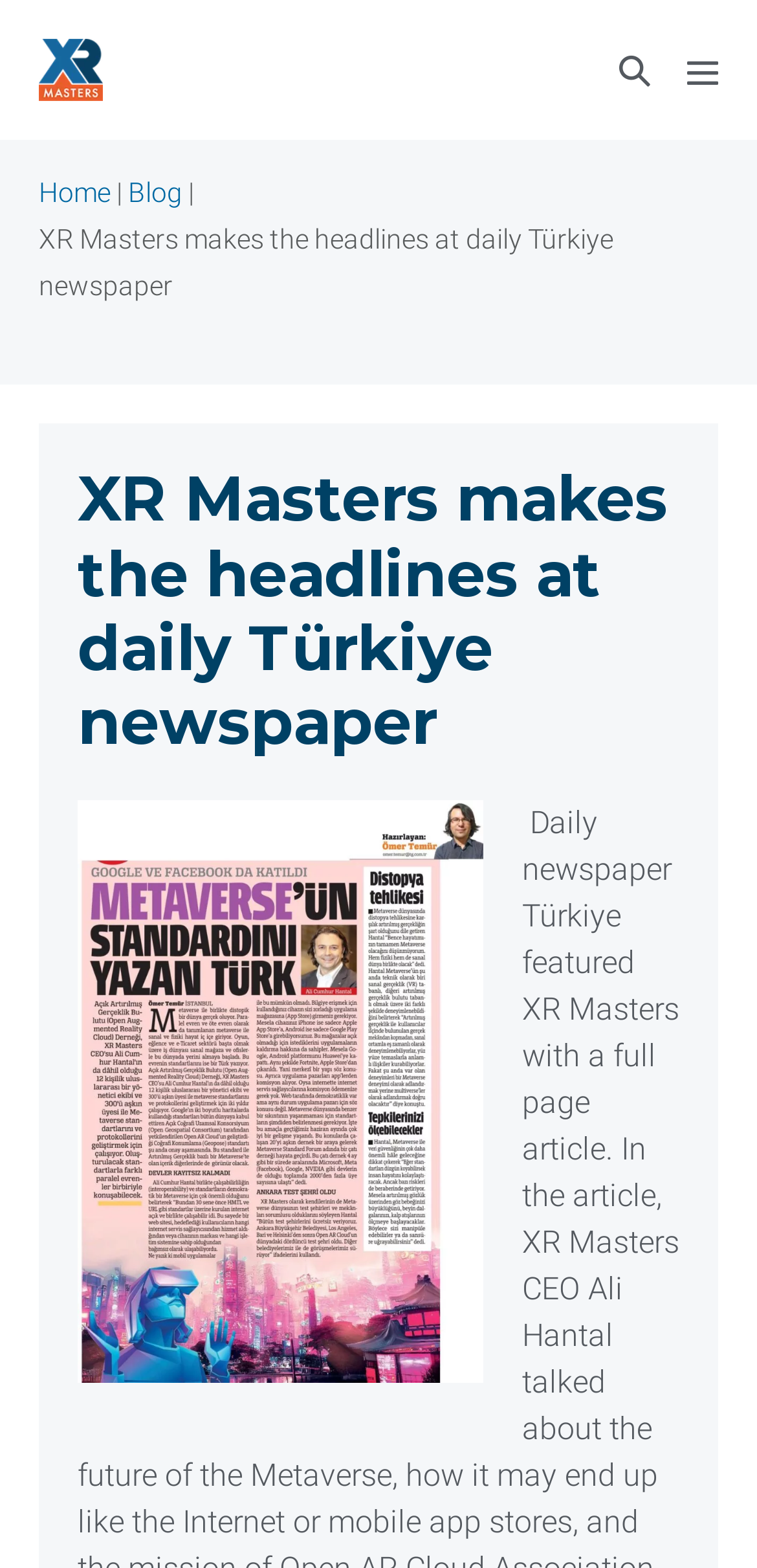Extract the primary header of the webpage and generate its text.

XR Masters makes the headlines at daily Türkiye newspaper